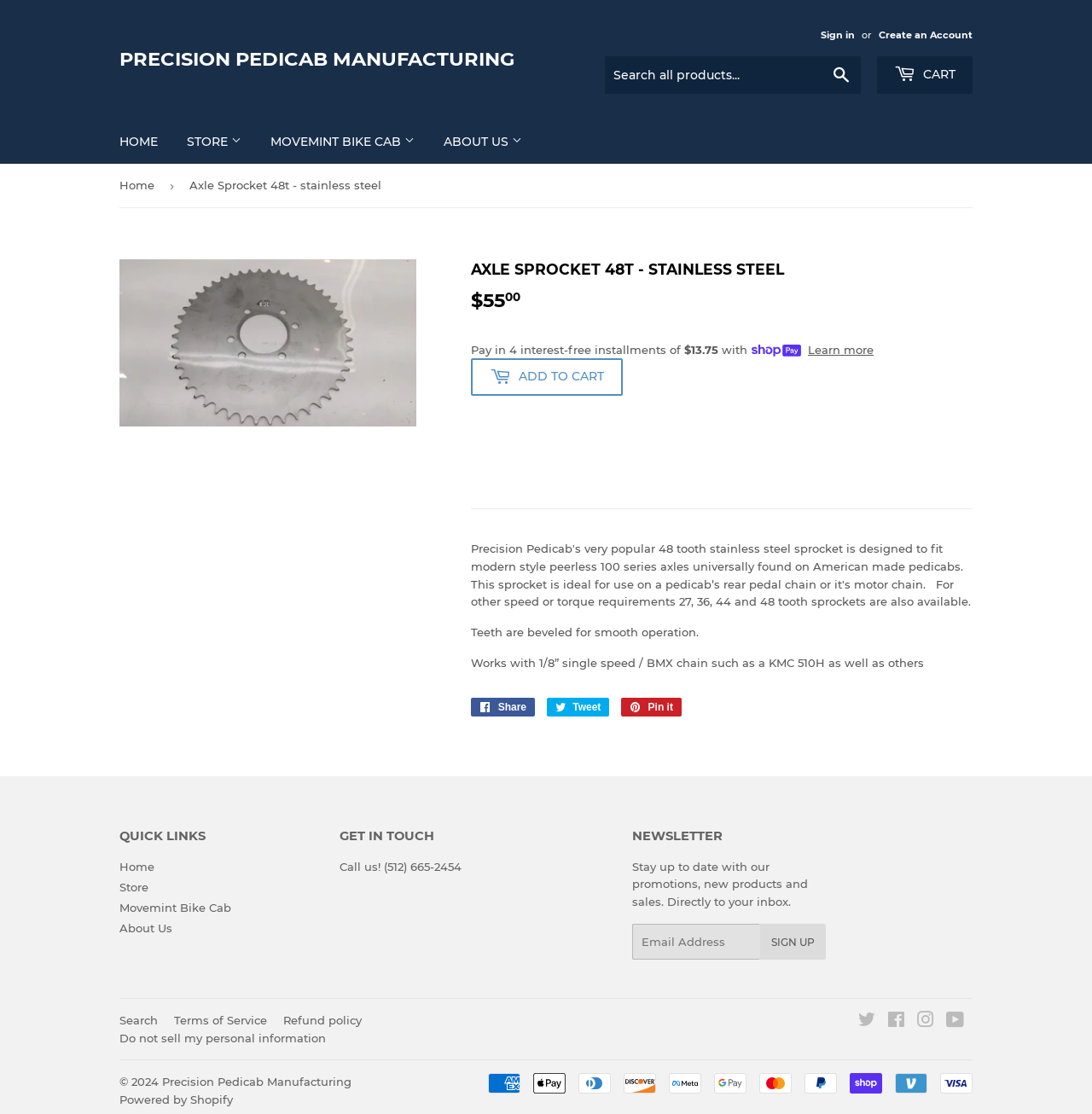Offer a meticulous description of the webpage's structure and content.

This webpage is about Precision Pedicab Manufacturing, specifically showcasing their 48-tooth stainless steel sprocket product. At the top, there is a navigation menu with links to the home page, store, and other categories like new pedicabs, batteries, and motor systems. On the right side of the navigation menu, there are links to sign in, create an account, and a search bar.

Below the navigation menu, there is a main content area that displays the product information. The product image is on the left, and on the right, there is a heading with the product name, "AXLE SPROCKET 48T - STAINLESS STEEL", followed by the price, "$55.00". There is also information about paying in four interest-free installments with Shop Pay.

Underneath the product information, there is a description of the product, stating that the teeth are beveled for smooth operation and that it works with 1/8” single speed/BMX chain. There are also social media links to share the product on Facebook, Twitter, and Pinterest.

On the right side of the page, there are quick links to the home page, store, and other categories. Below that, there is a section to get in touch with the company, including a phone number and a newsletter sign-up form.

At the bottom of the page, there are links to the company's social media profiles, terms of service, refund policy, and other legal information. There is also a copyright notice and a powered by Shopify statement.